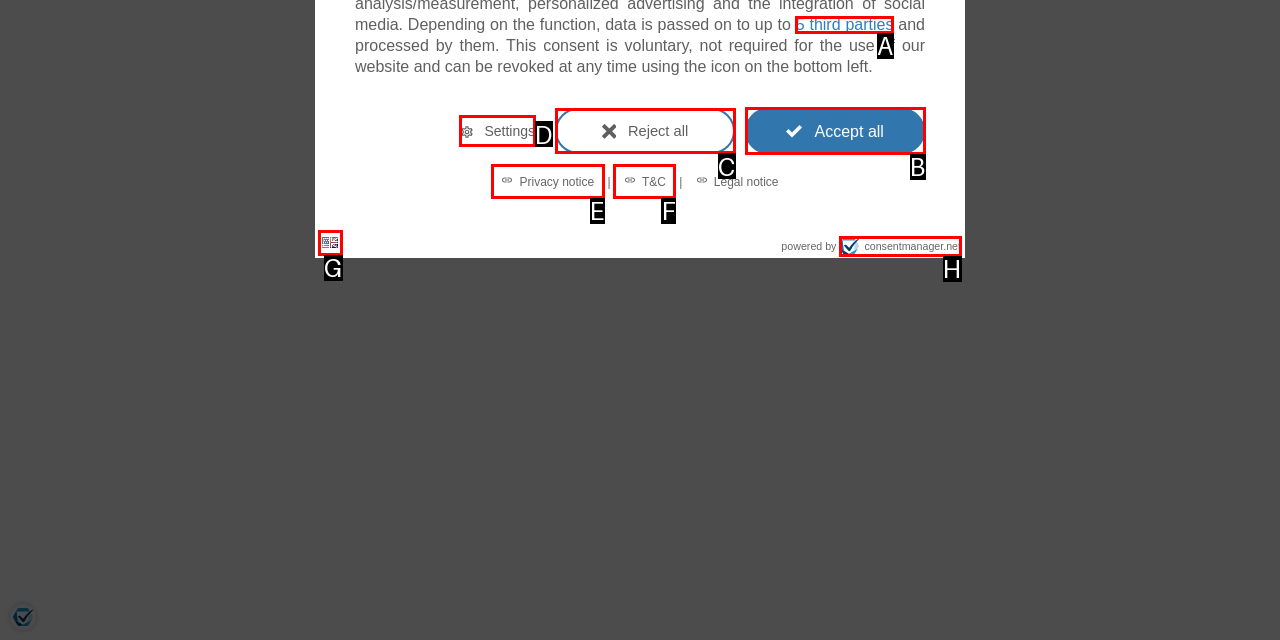Identify the letter of the UI element that corresponds to: consentmanager.net
Respond with the letter of the option directly.

H